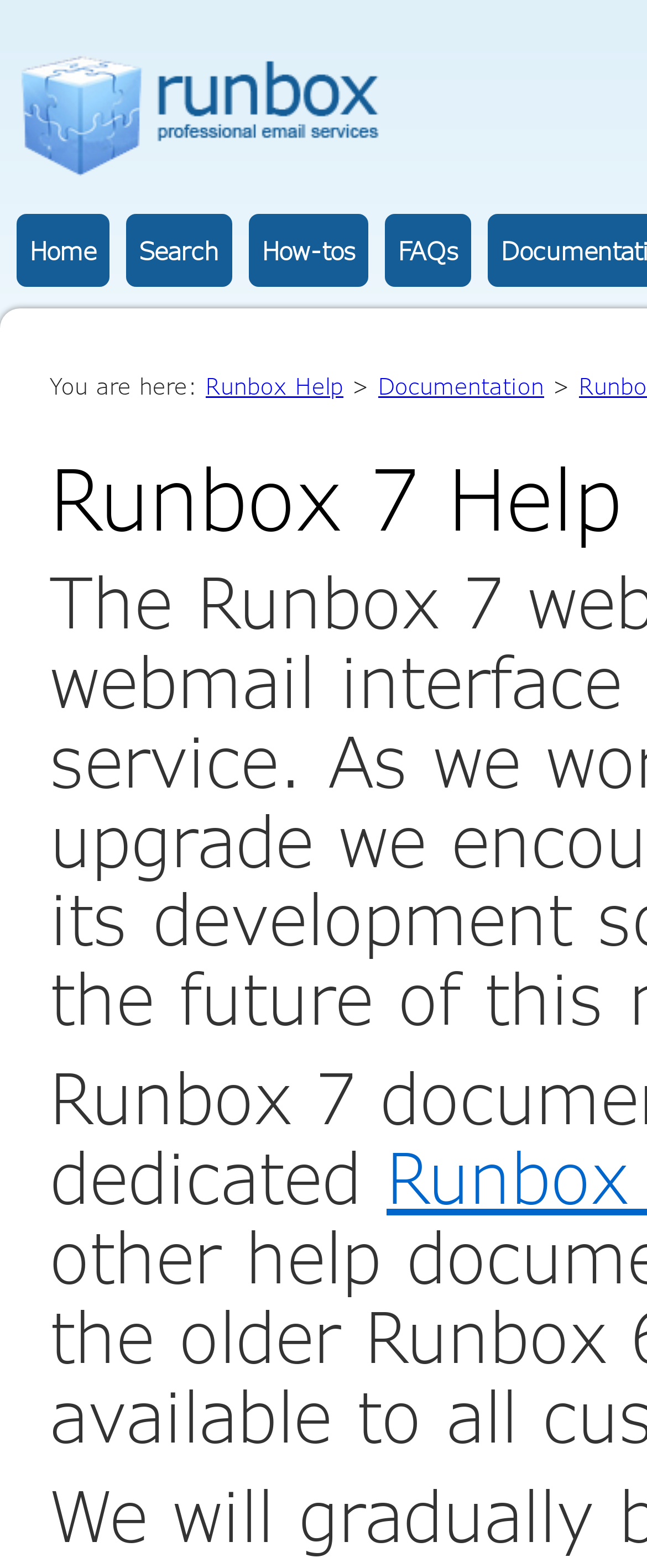Determine which piece of text is the heading of the webpage and provide it.

Runbox 7 Help